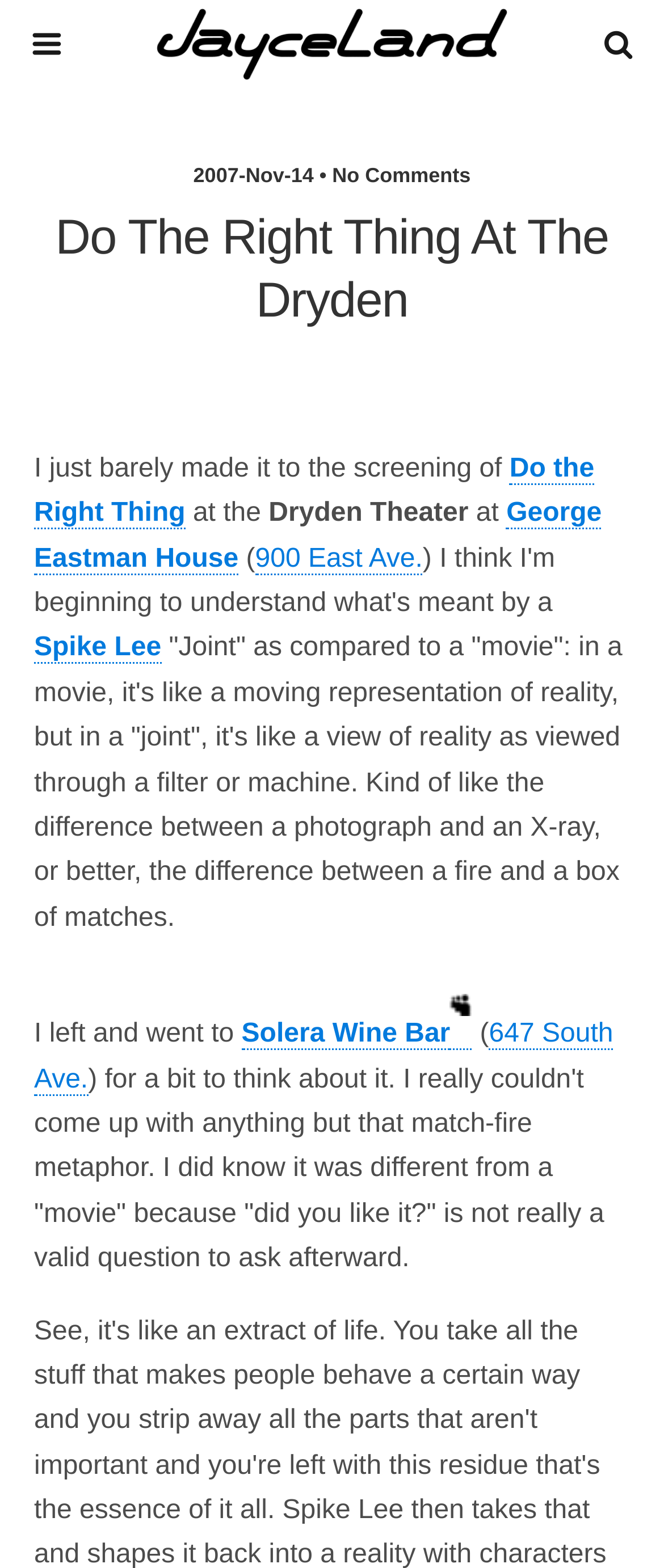Identify the bounding box coordinates of the part that should be clicked to carry out this instruction: "Check out the Solera Wine Bar webpage".

[0.364, 0.65, 0.678, 0.67]